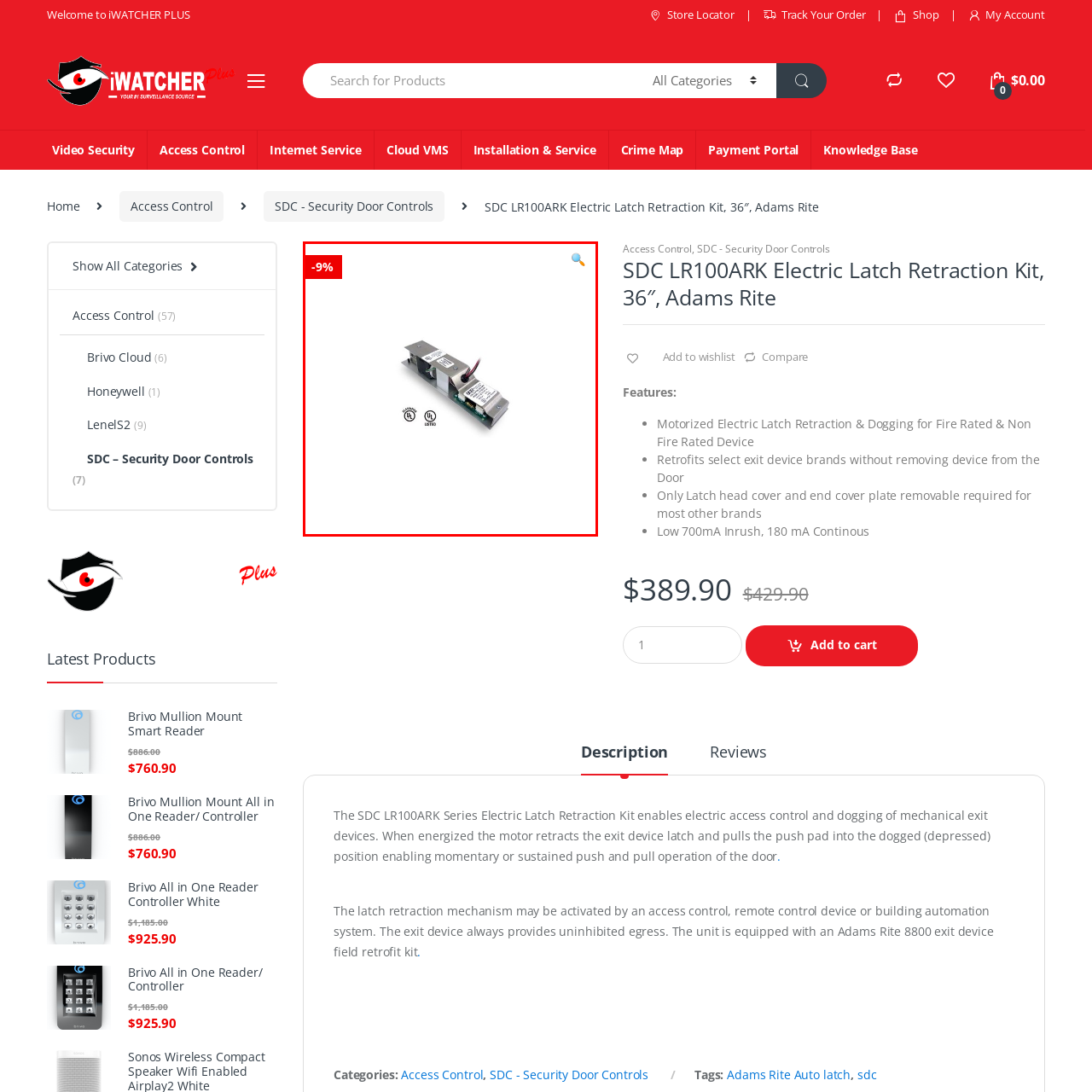Inspect the area marked by the red box and provide a short answer to the question: What is the discount percentage on the kit?

9%